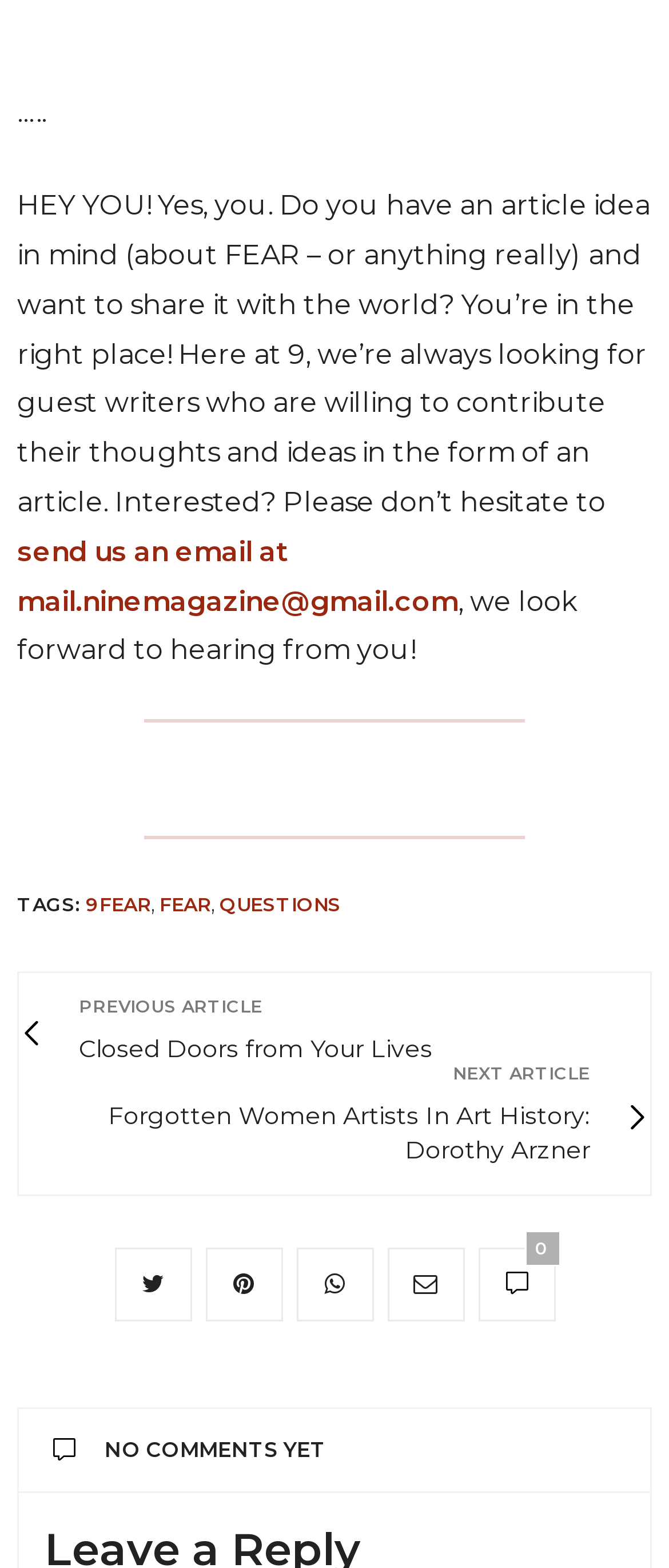Determine the bounding box for the described HTML element: "0". Ensure the coordinates are four float numbers between 0 and 1 in the format [left, top, right, bottom].

[0.714, 0.795, 0.829, 0.842]